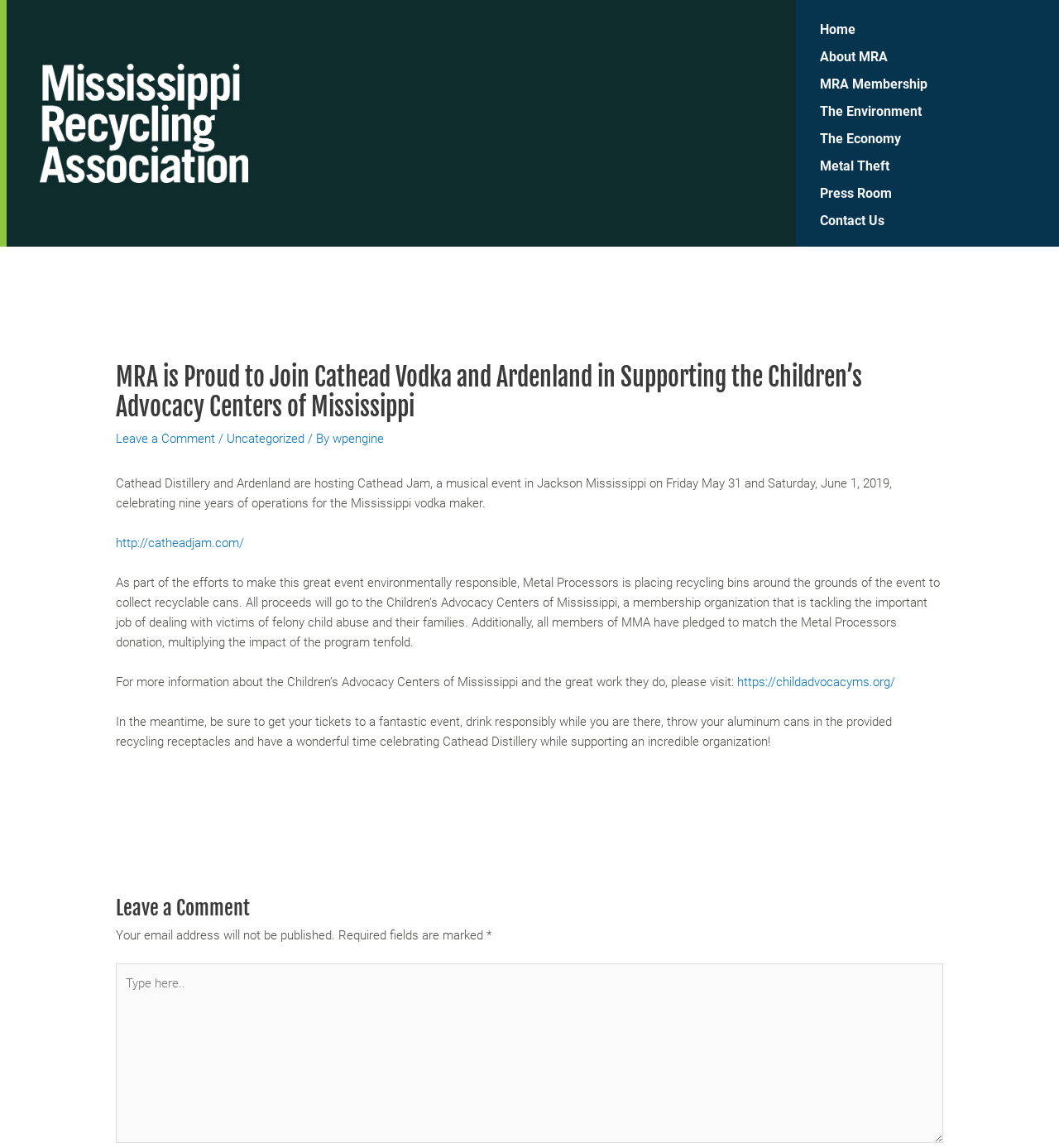What is the website to get tickets to the event?
From the screenshot, provide a brief answer in one word or phrase.

http://catheadjam.com/